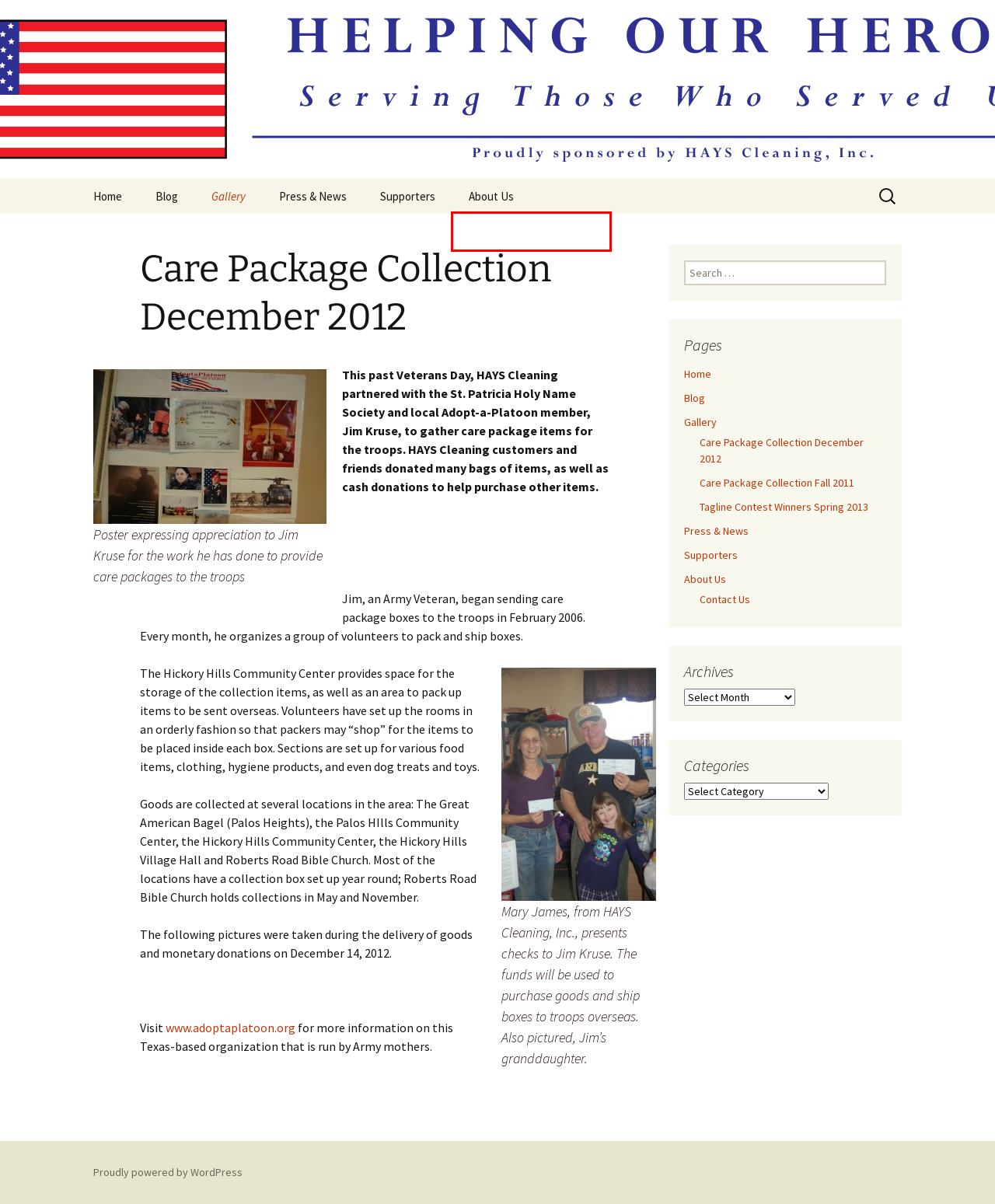Analyze the given webpage screenshot and identify the UI element within the red bounding box. Select the webpage description that best matches what you expect the new webpage to look like after clicking the element. Here are the candidates:
A. Tagline Contest Winners Spring 2013 | Helping Our Heroes
B. Contact Us | Helping Our Heroes
C. Blog Tool, Publishing Platform, and CMS – WordPress.org
D. About Us | Helping Our Heroes
E. Gallery | Helping Our Heroes
F. Care Package Collection Fall 2011 | Helping Our Heroes
G. Helping Our Heroes | Serving Those Who Served Us
H. Press & News | Helping Our Heroes

B